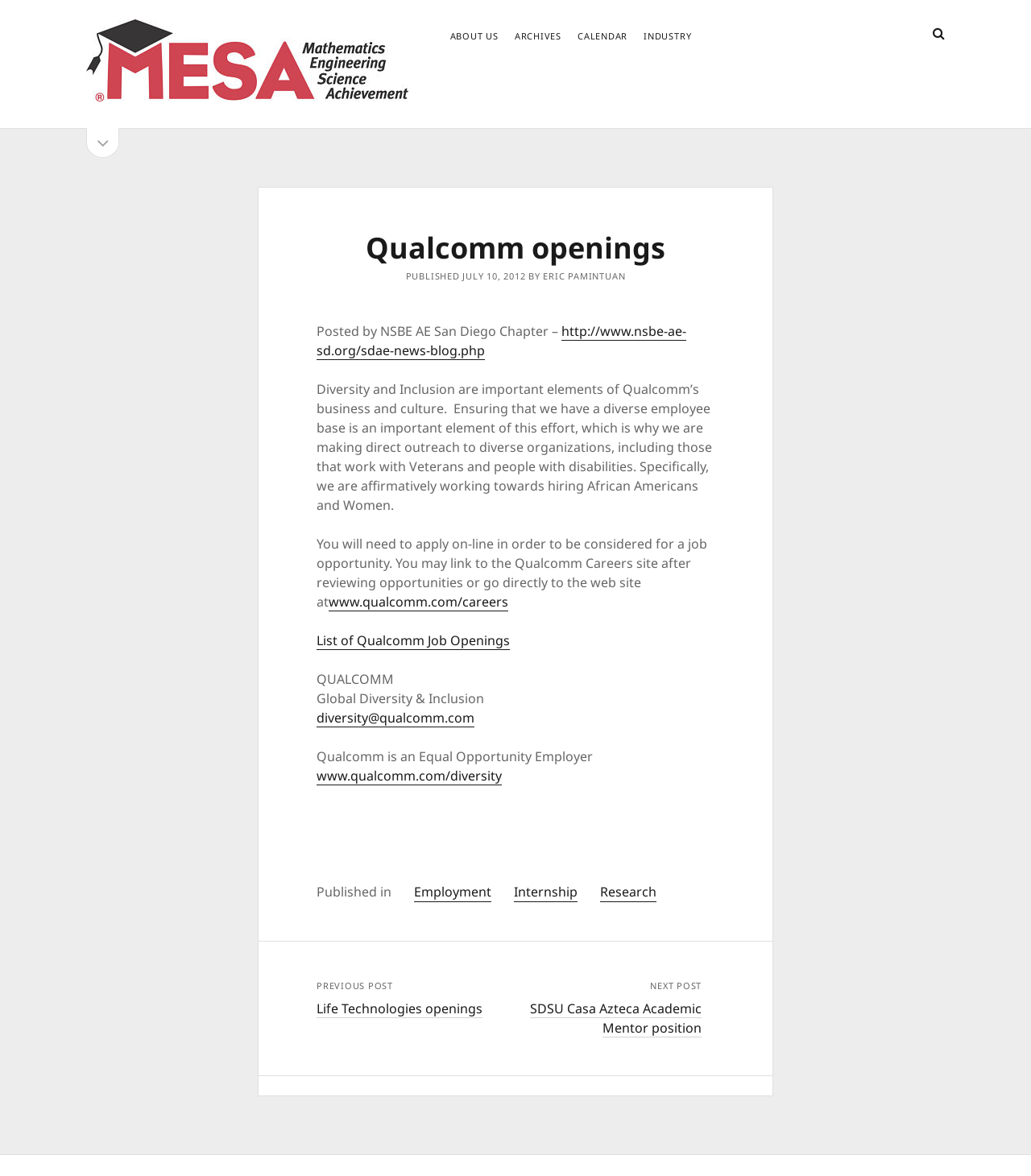What is the category of the previous post?
Examine the webpage screenshot and provide an in-depth answer to the question.

I found the answer by looking at the links at the bottom of the webpage, which include 'PREVIOUS POST' and 'NEXT POST' links. The previous post link is categorized under 'Employment', which suggests that the previous post is related to employment.